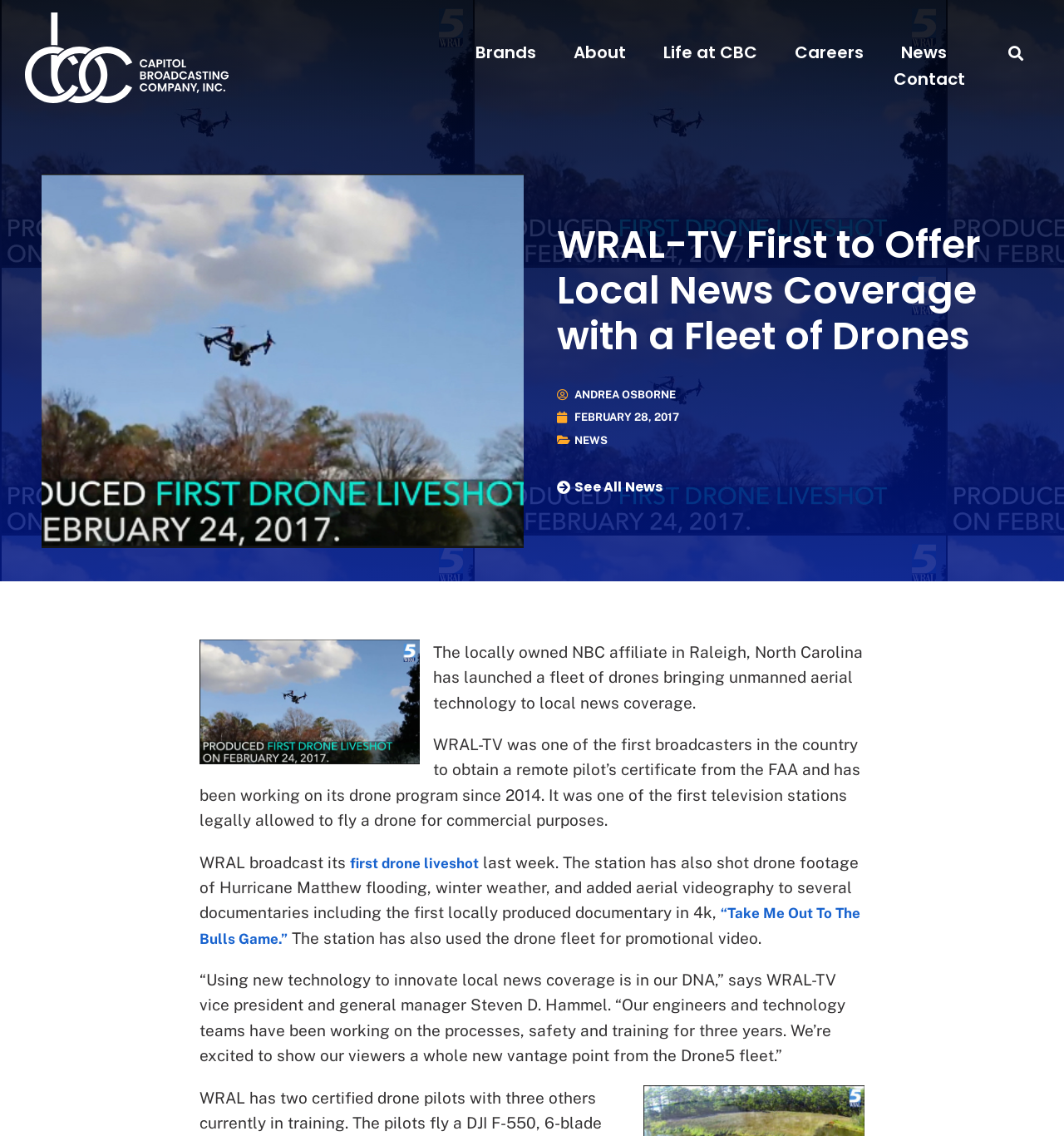Please provide a detailed answer to the question below based on the screenshot: 
What is the name of the TV station?

I found the answer by looking at the heading element with the text 'WRAL-TV First to Offer Local News Coverage with a Fleet of Drones' which is likely to be the name of the TV station.